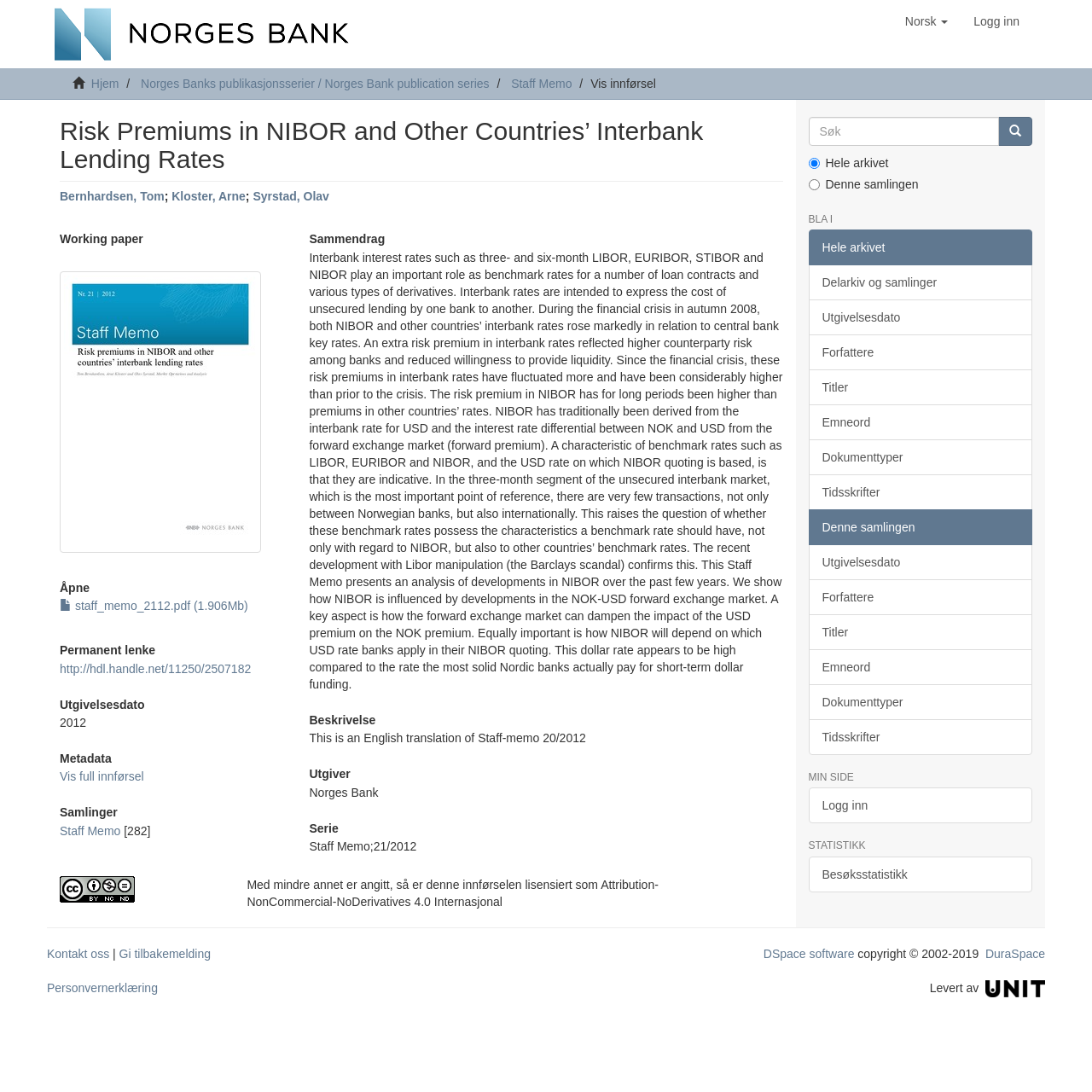What is the publication date of this document?
Provide a detailed and well-explained answer to the question.

The webpage contains a heading 'Utgivelsesdato' with the text '2012', which suggests that the publication date of this document is 2012.